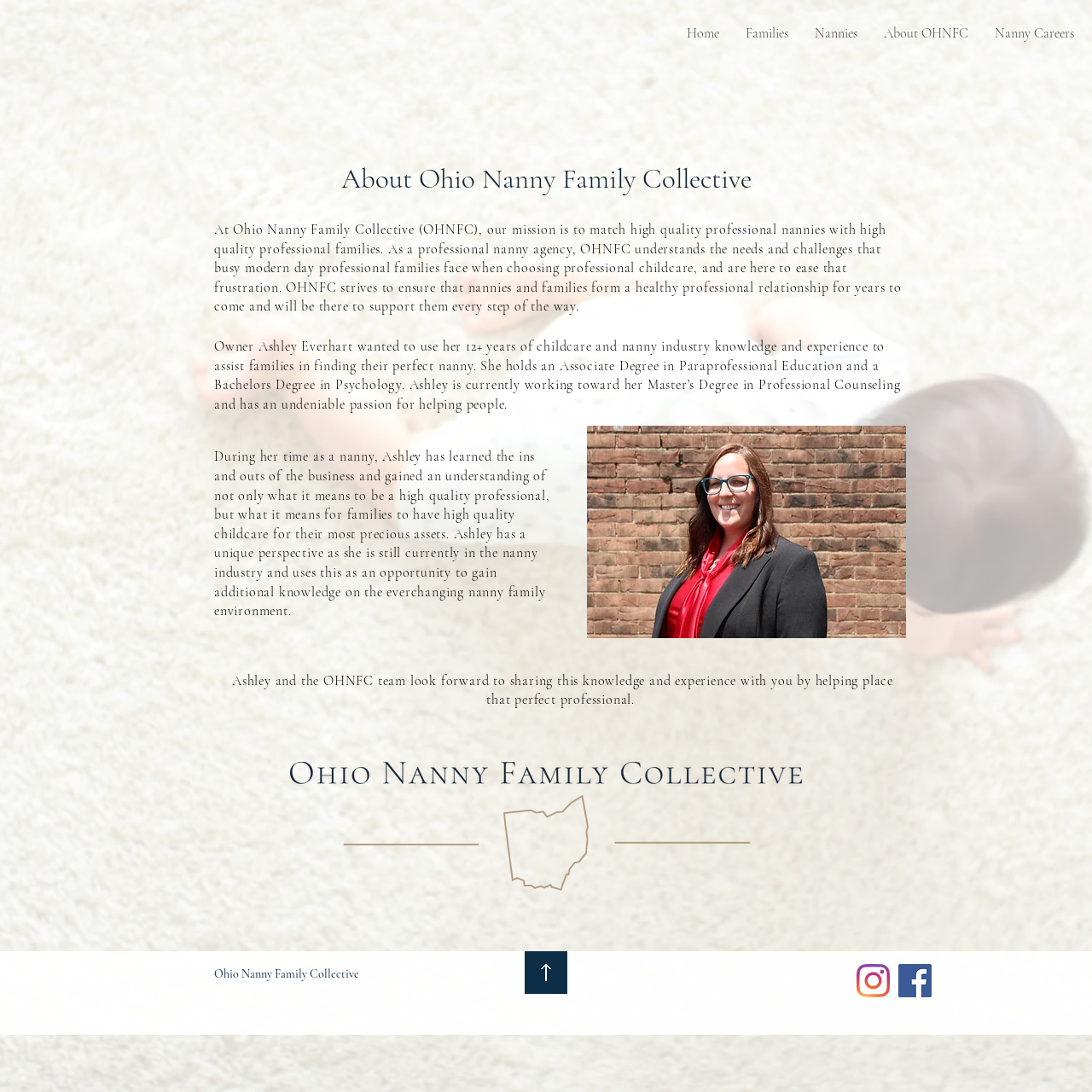What is the name of the nanny agency?
Identify the answer in the screenshot and reply with a single word or phrase.

Ohio Nanny Family Collective